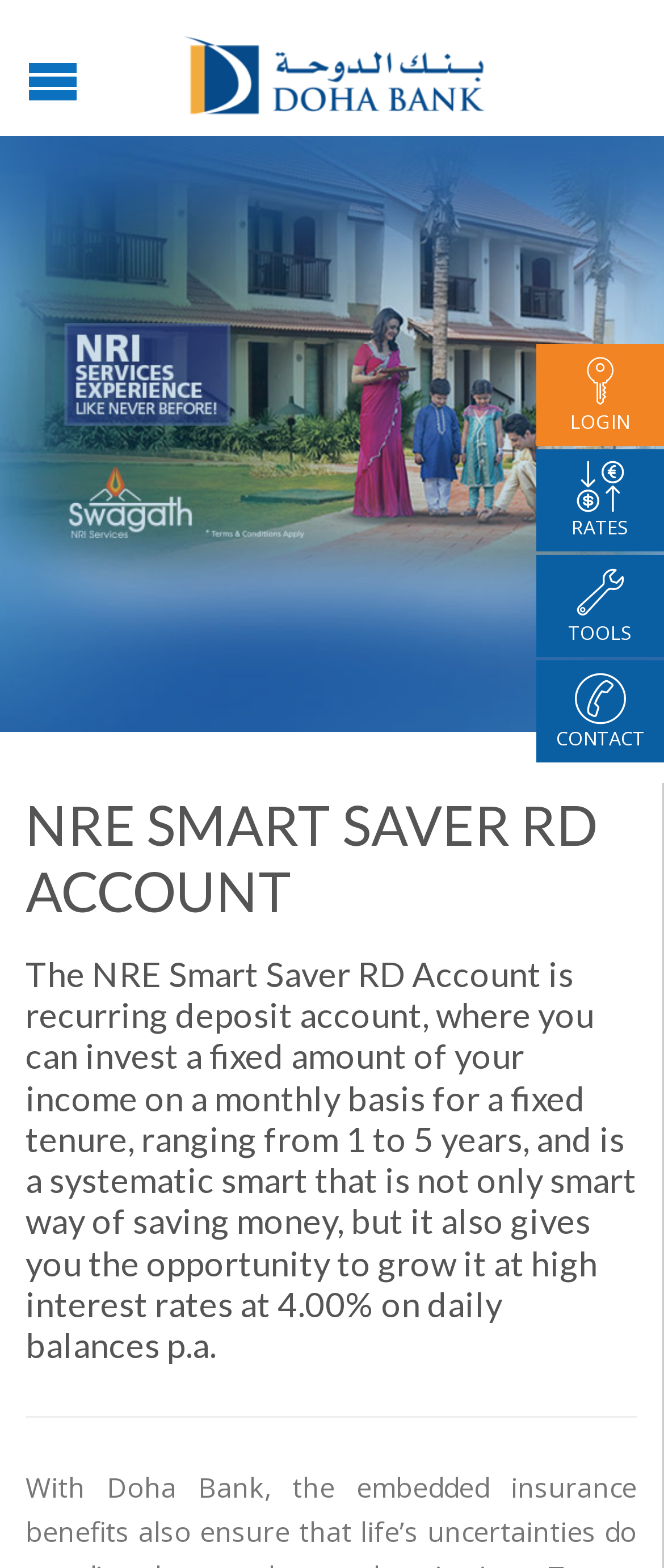What are the navigation options available?
Please provide a comprehensive answer based on the visual information in the image.

The webpage has a navigation menu with four options: LOGIN, RATES, TOOLS, and CONTACT, which are displayed as separate static text elements.